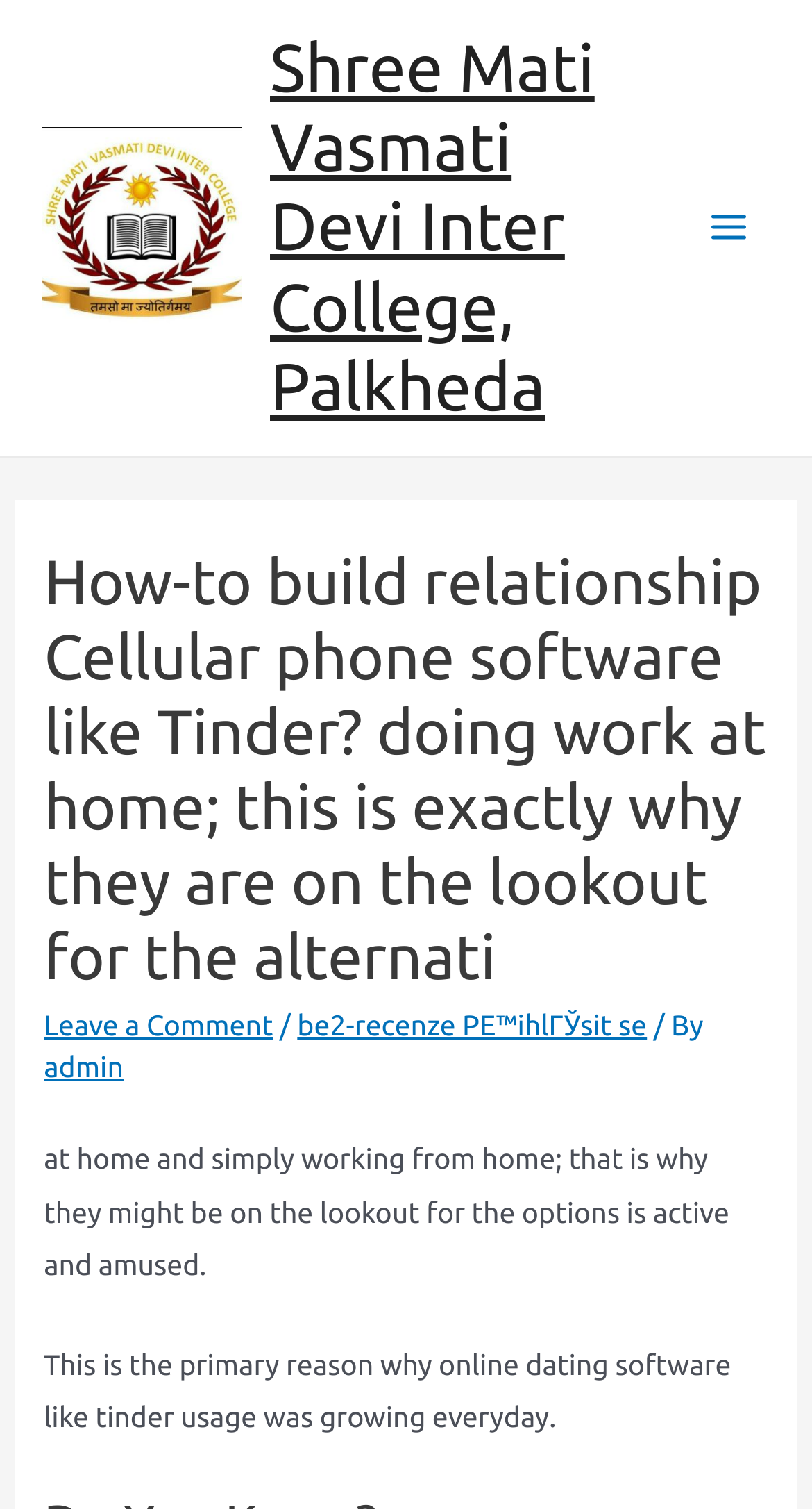What is the topic of the article?
Based on the image, answer the question in a detailed manner.

By reading the static text elements, I found that the article is talking about online dating software like Tinder and how people are looking for alternatives, so the topic of the article is online dating software.